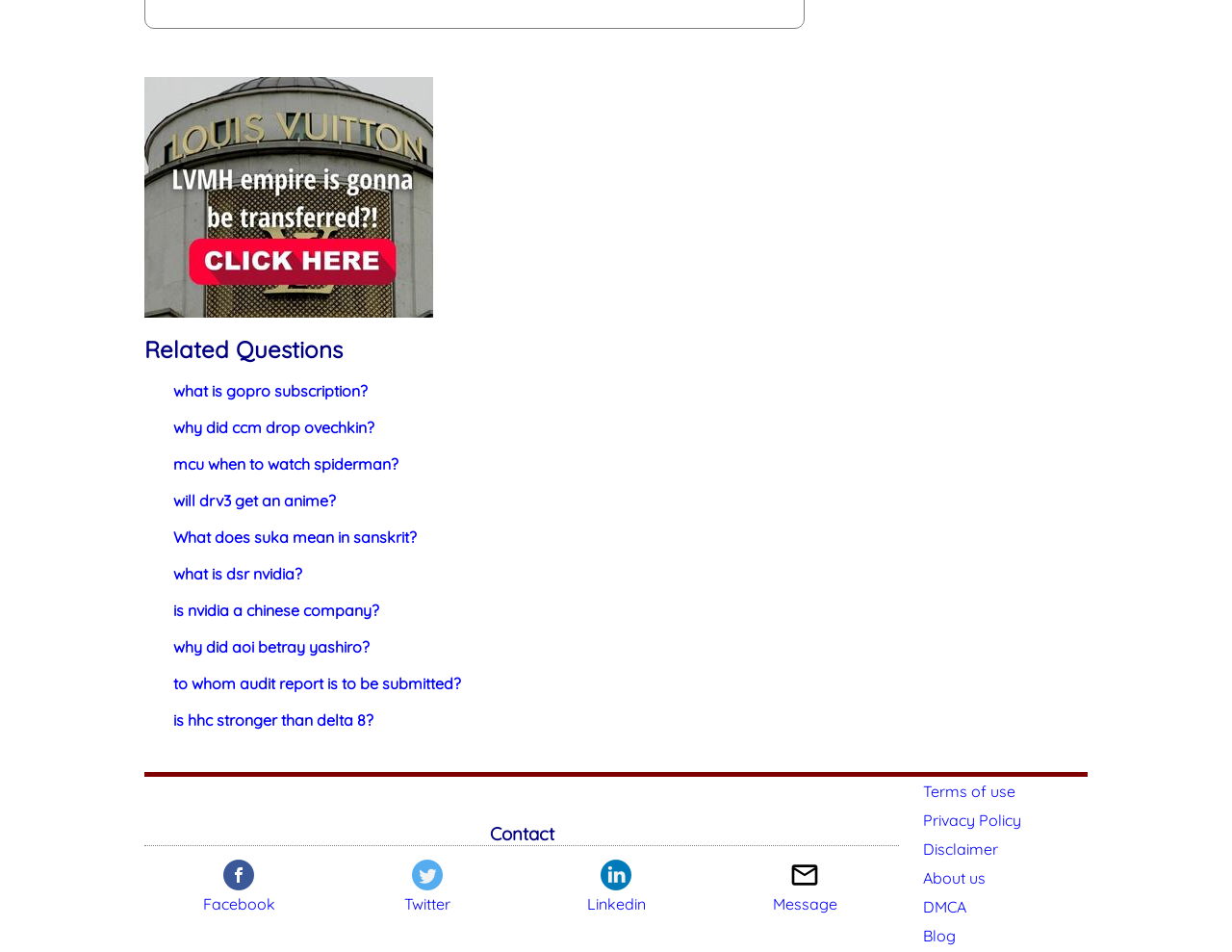Provide a one-word or short-phrase answer to the question:
What social media platforms are linked?

Facebook, Twitter, Linkedin